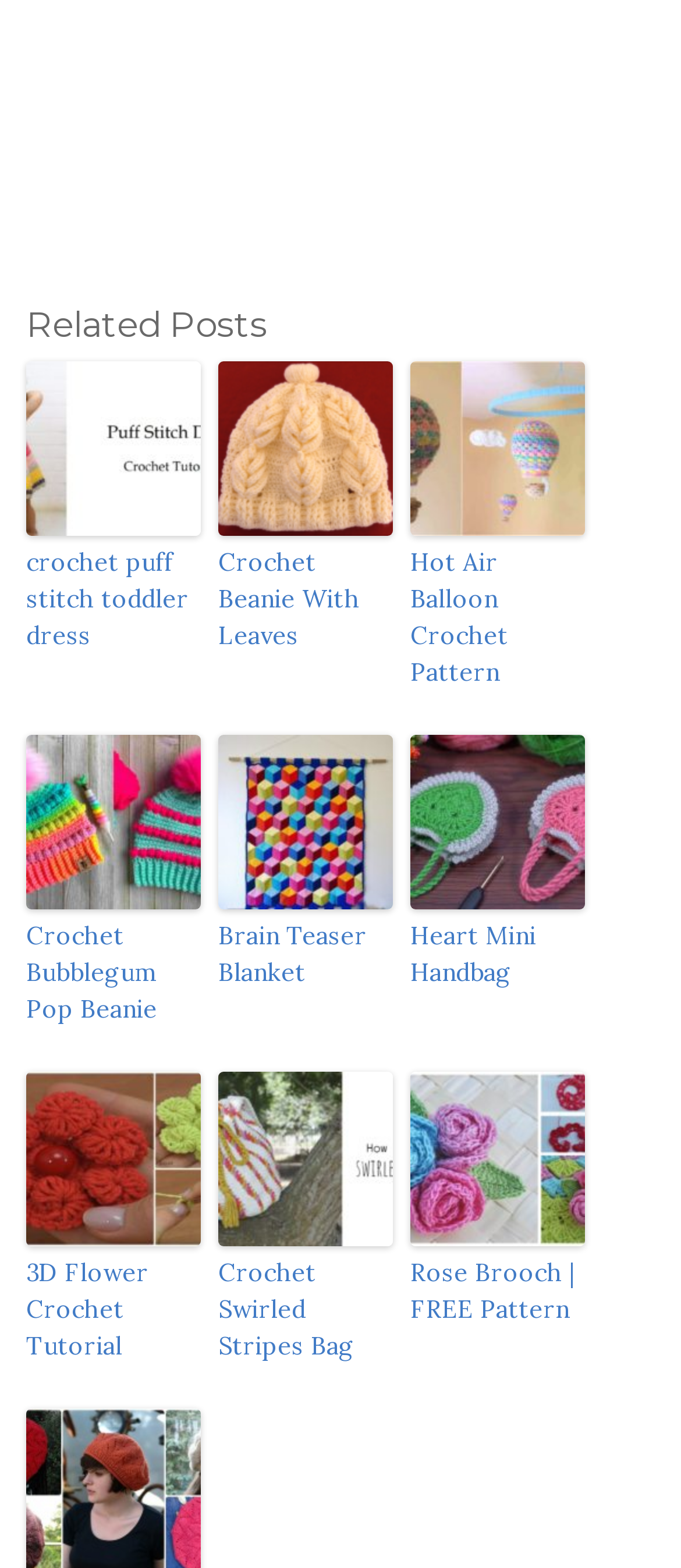Please determine the bounding box coordinates, formatted as (top-left x, top-left y, bottom-right x, bottom-right y), with all values as floating point numbers between 0 and 1. Identify the bounding box of the region described as: parent_node: Heart Mini Handbag

[0.603, 0.469, 0.859, 0.58]